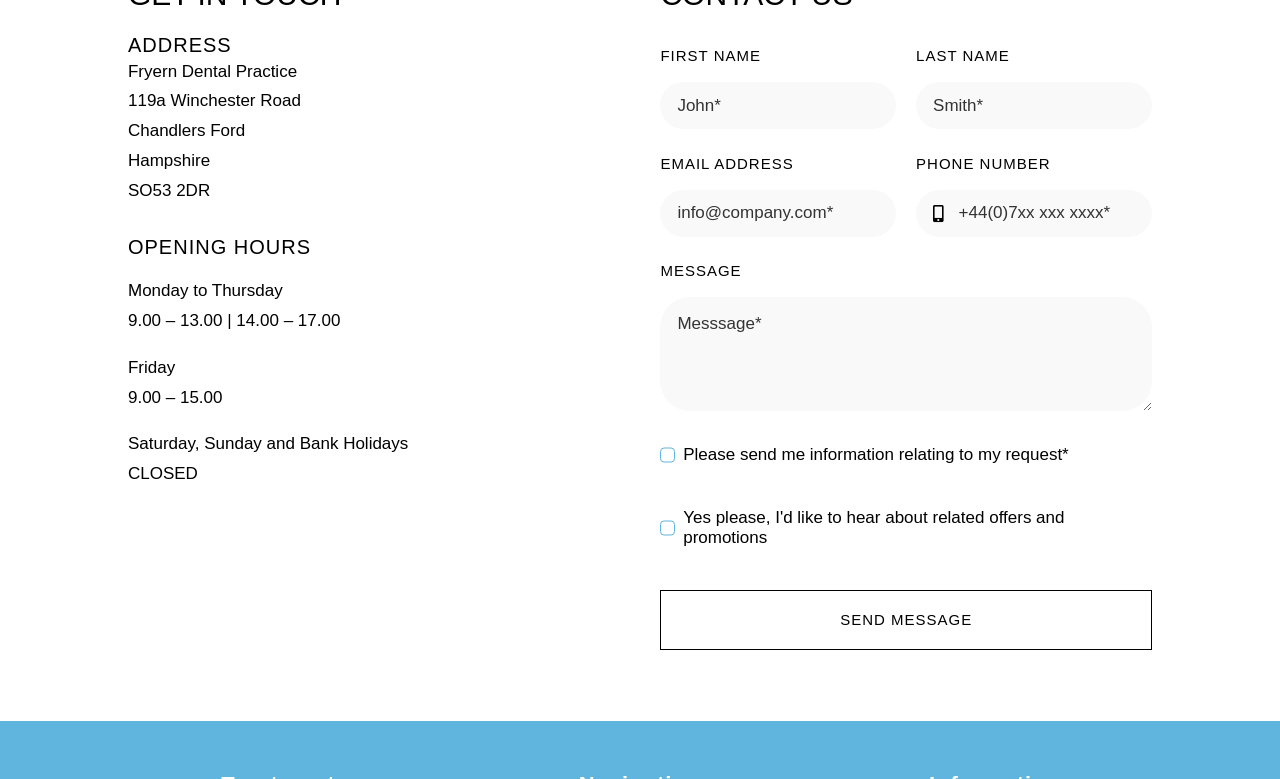Determine the bounding box coordinates of the element's region needed to click to follow the instruction: "Enter email address". Provide these coordinates as four float numbers between 0 and 1, formatted as [left, top, right, bottom].

[0.516, 0.244, 0.7, 0.304]